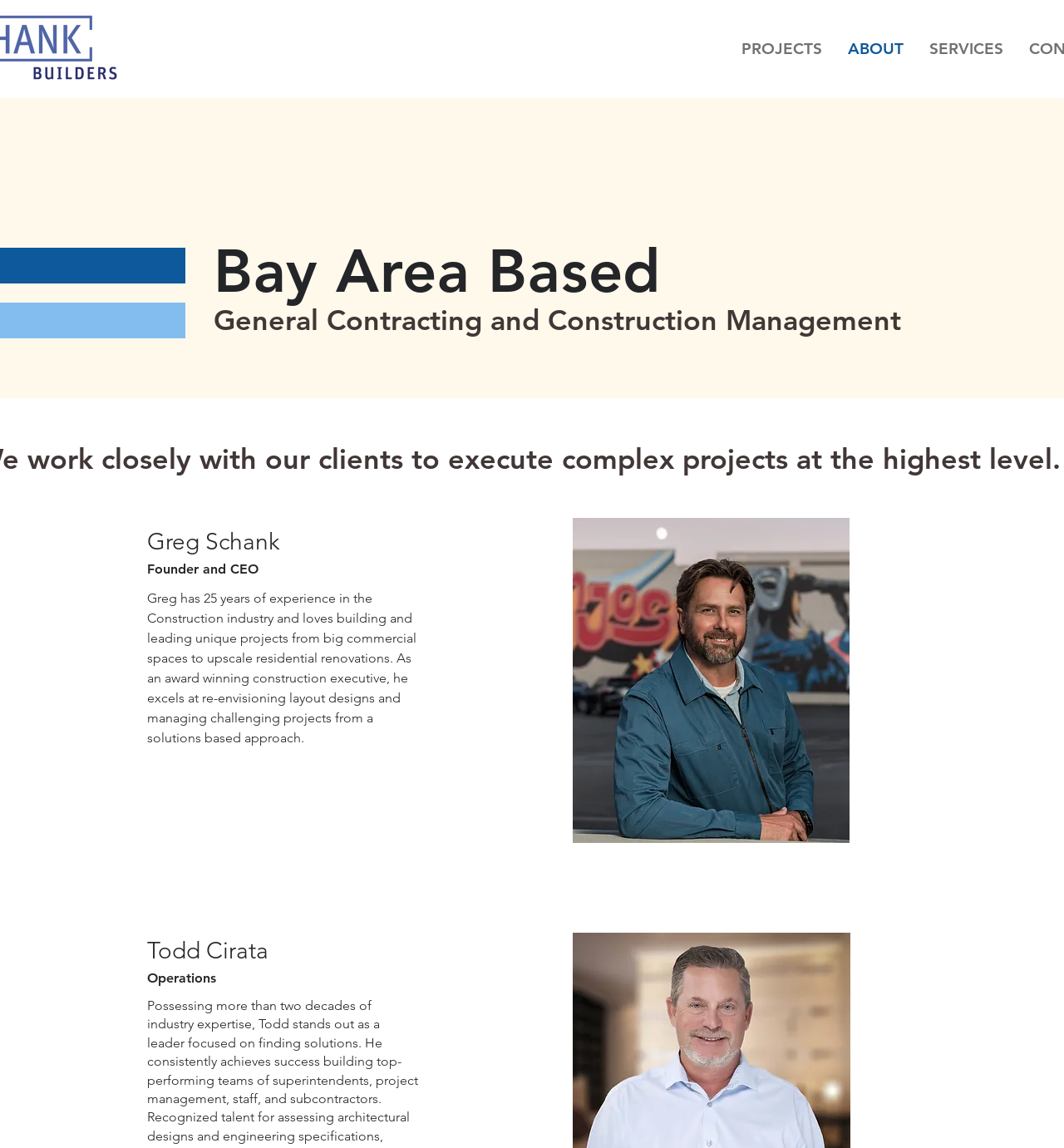Given the content of the image, can you provide a detailed answer to the question?
What is Todd Cirata's role?

Based on the webpage, Todd Cirata's role is Operations, as indicated by the text 'Todd Cirata Operations'.